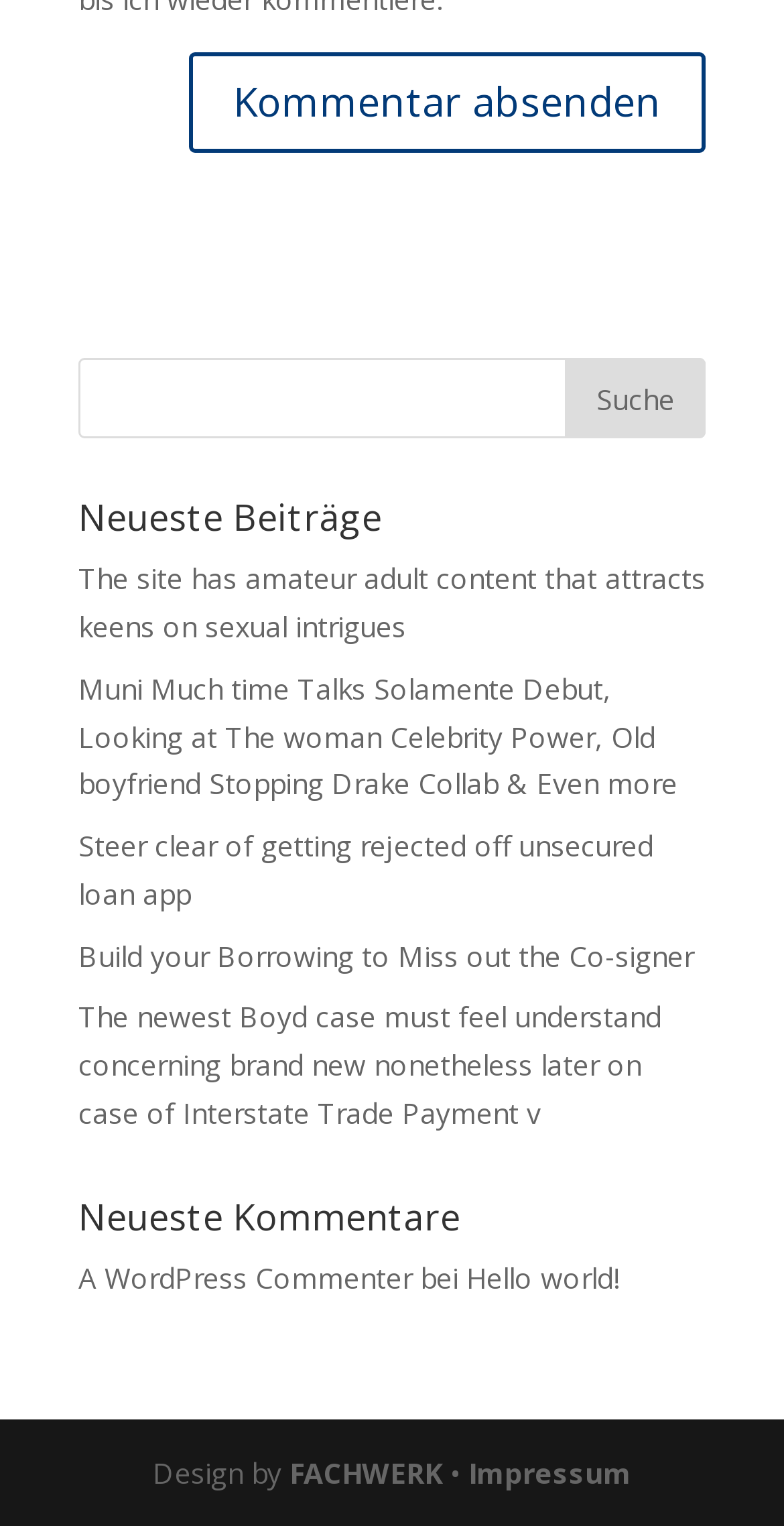Identify the bounding box coordinates of the specific part of the webpage to click to complete this instruction: "Search for something".

[0.1, 0.235, 0.9, 0.287]